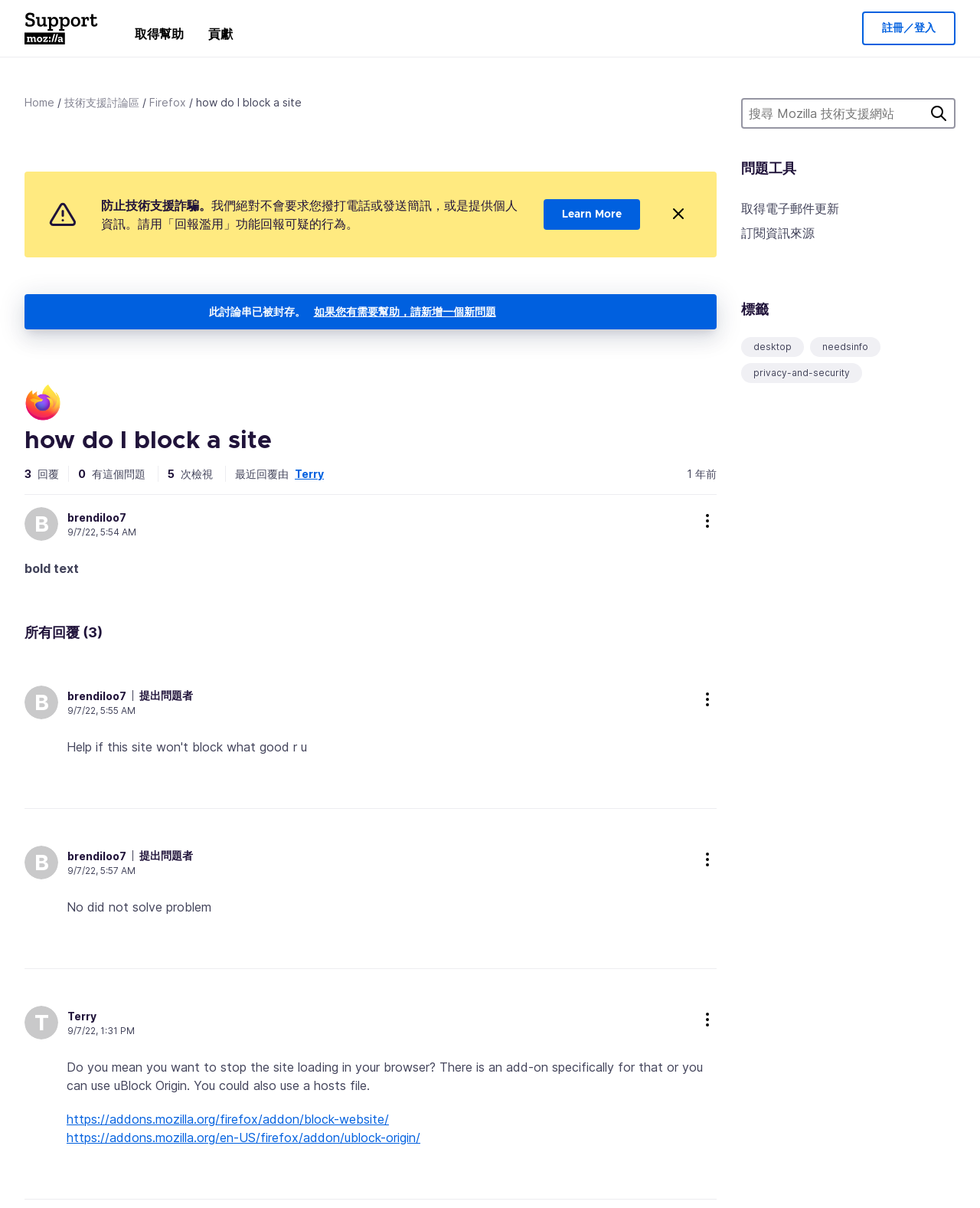Find the bounding box coordinates of the clickable region needed to perform the following instruction: "Learn more about preventing technical support scams". The coordinates should be provided as four float numbers between 0 and 1, i.e., [left, top, right, bottom].

[0.555, 0.165, 0.653, 0.19]